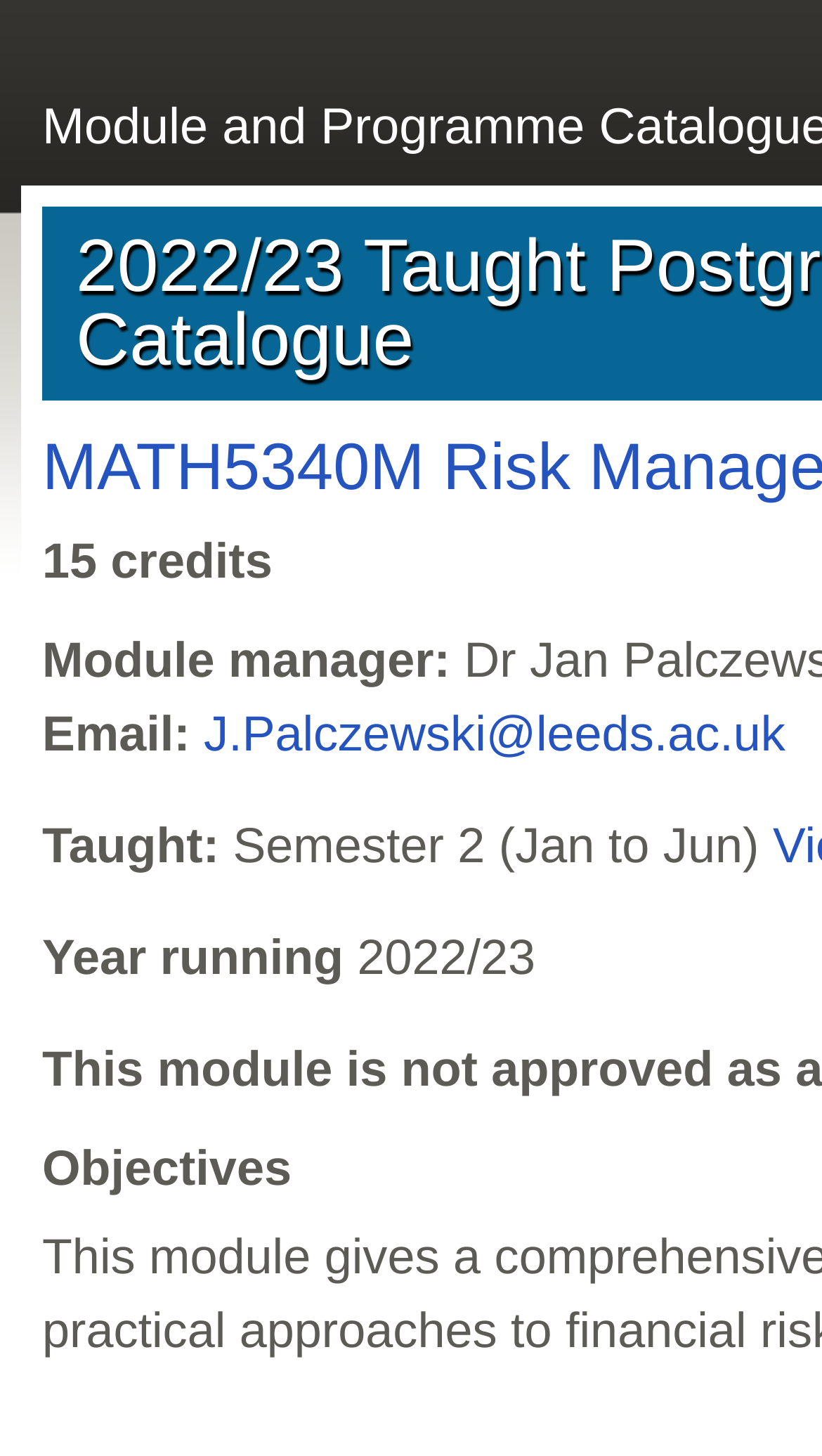Please give a succinct answer to the question in one word or phrase:
What is the email of the module manager?

J.Palczewski@leeds.ac.uk